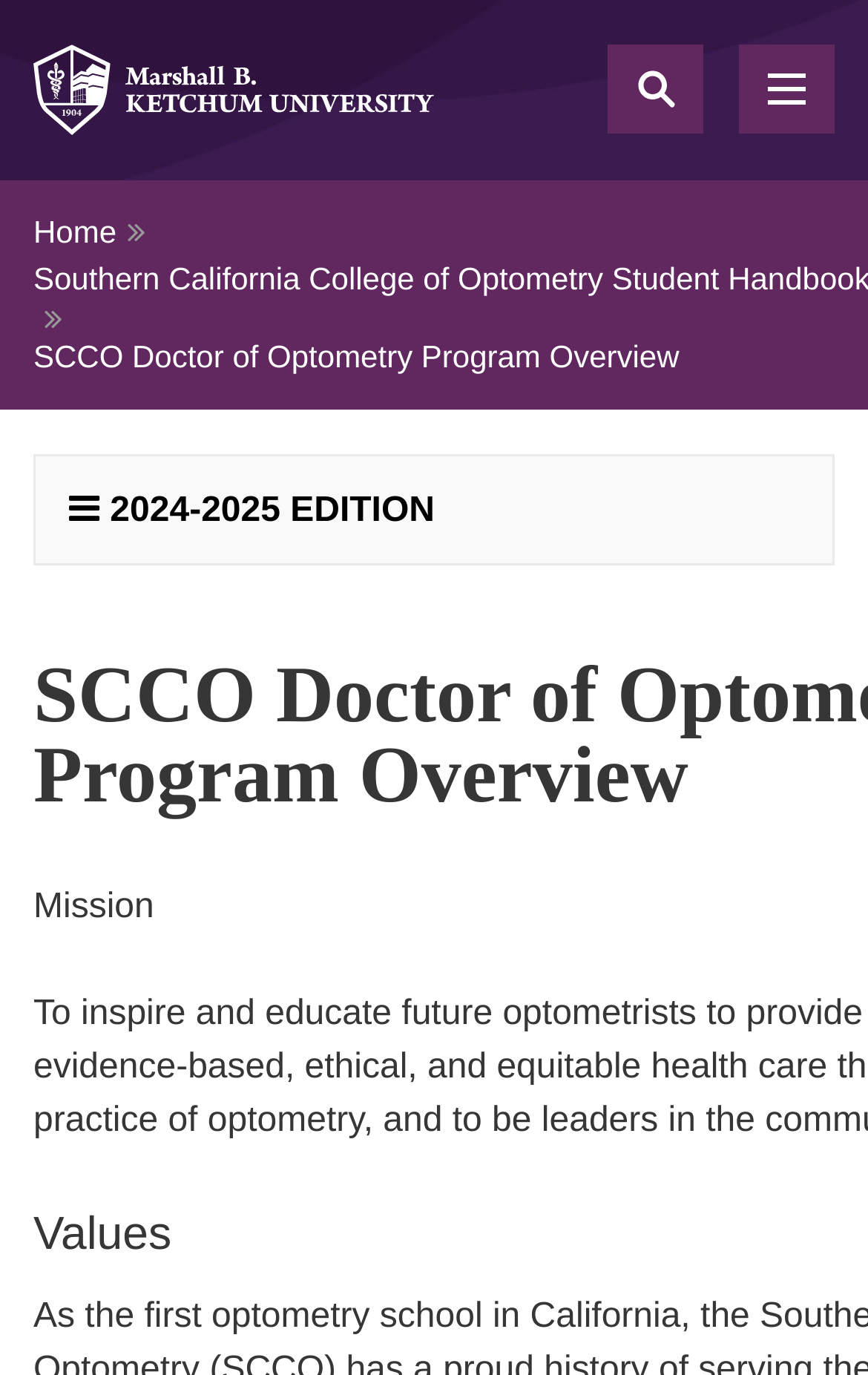From the webpage screenshot, identify the region described by Dhalsim. Provide the bounding box coordinates as (top-left x, top-left y, bottom-right x, bottom-right y), with each value being a floating point number between 0 and 1.

None